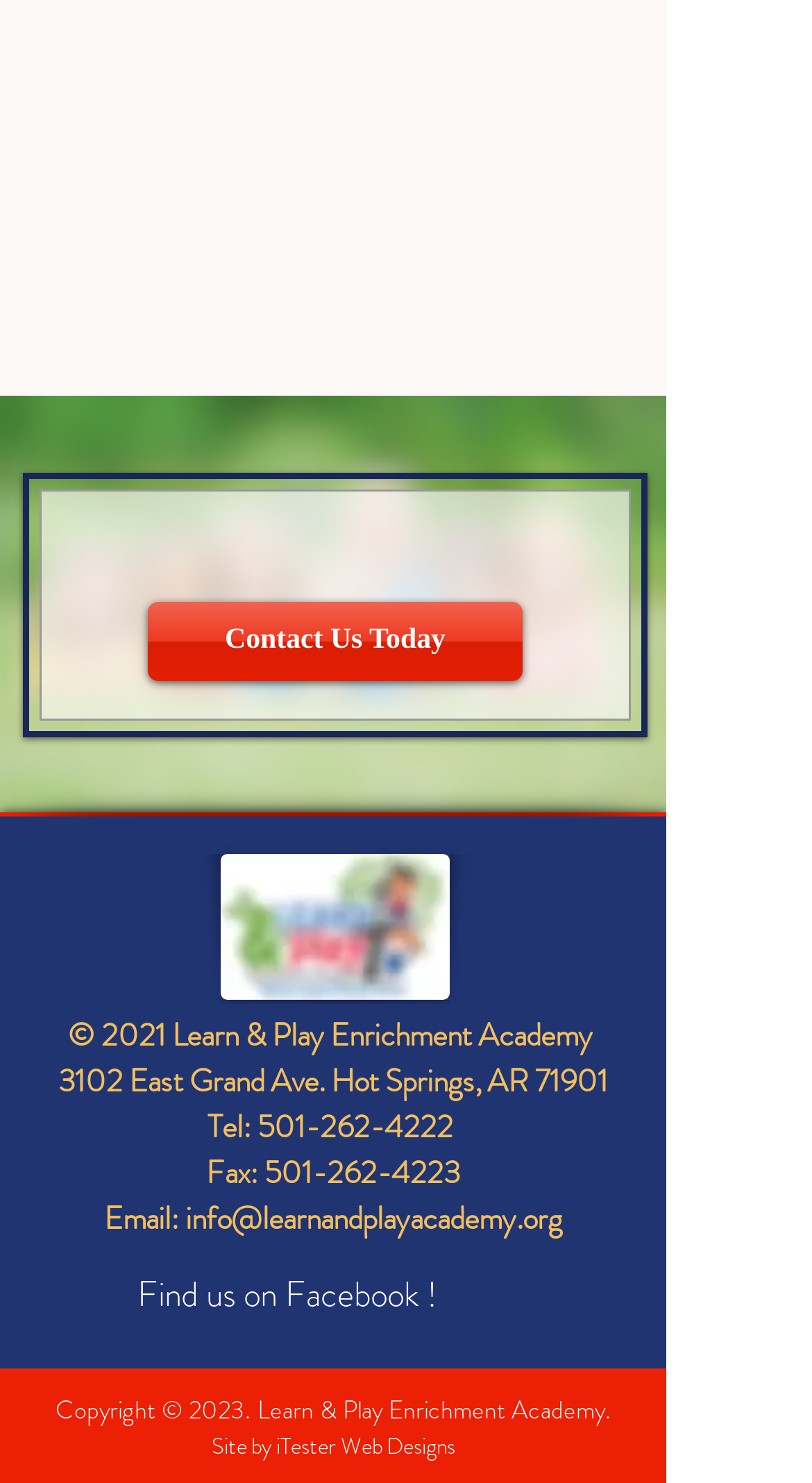What is the address of the academy?
Please provide a single word or phrase in response based on the screenshot.

3102 East Grand Ave. Hot Springs, AR 71901